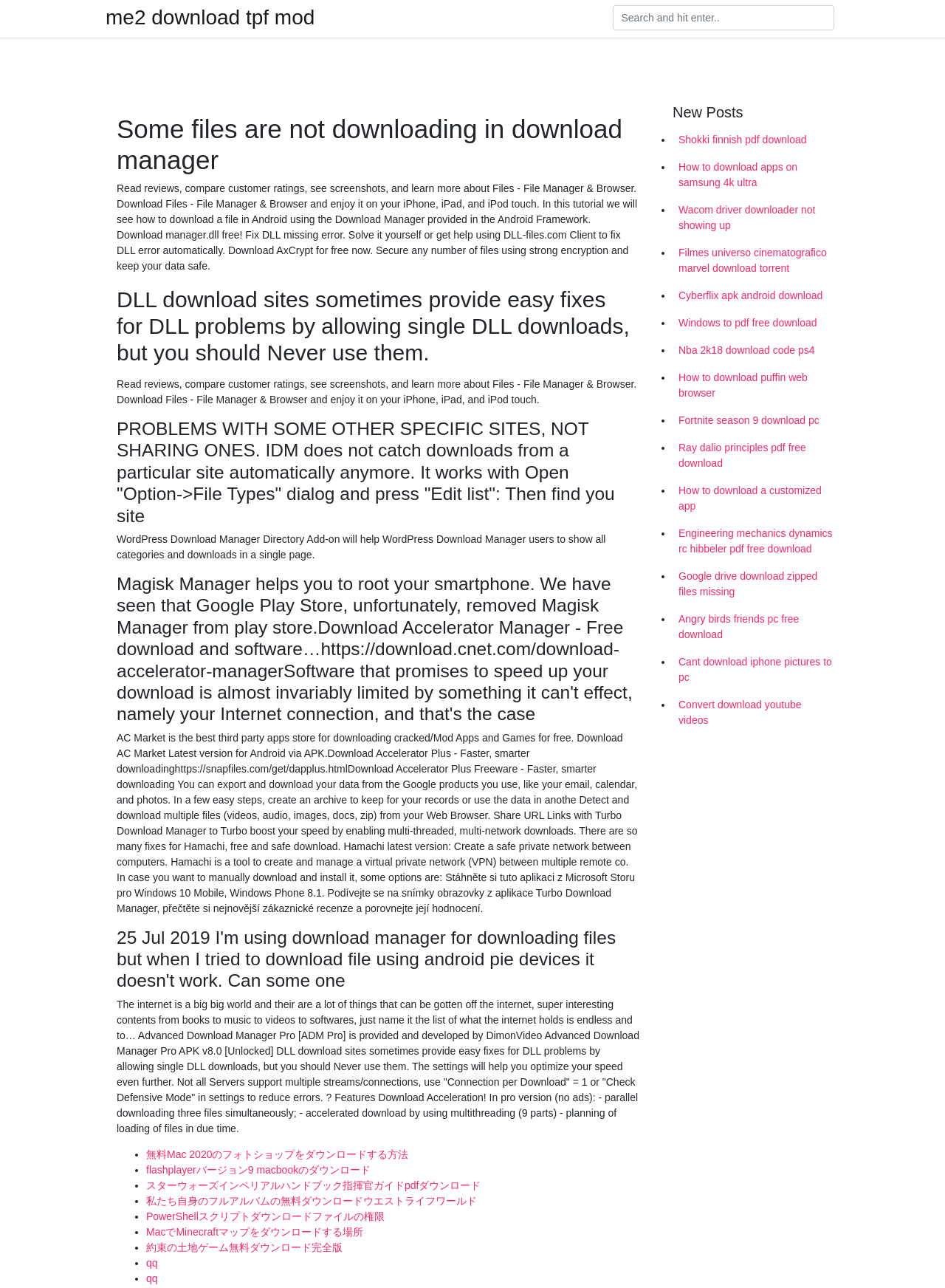Ascertain the bounding box coordinates for the UI element detailed here: "MacでMinecraftマップをダウンロードする場所". The coordinates should be provided as [left, top, right, bottom] with each value being a float between 0 and 1.

[0.155, 0.952, 0.384, 0.961]